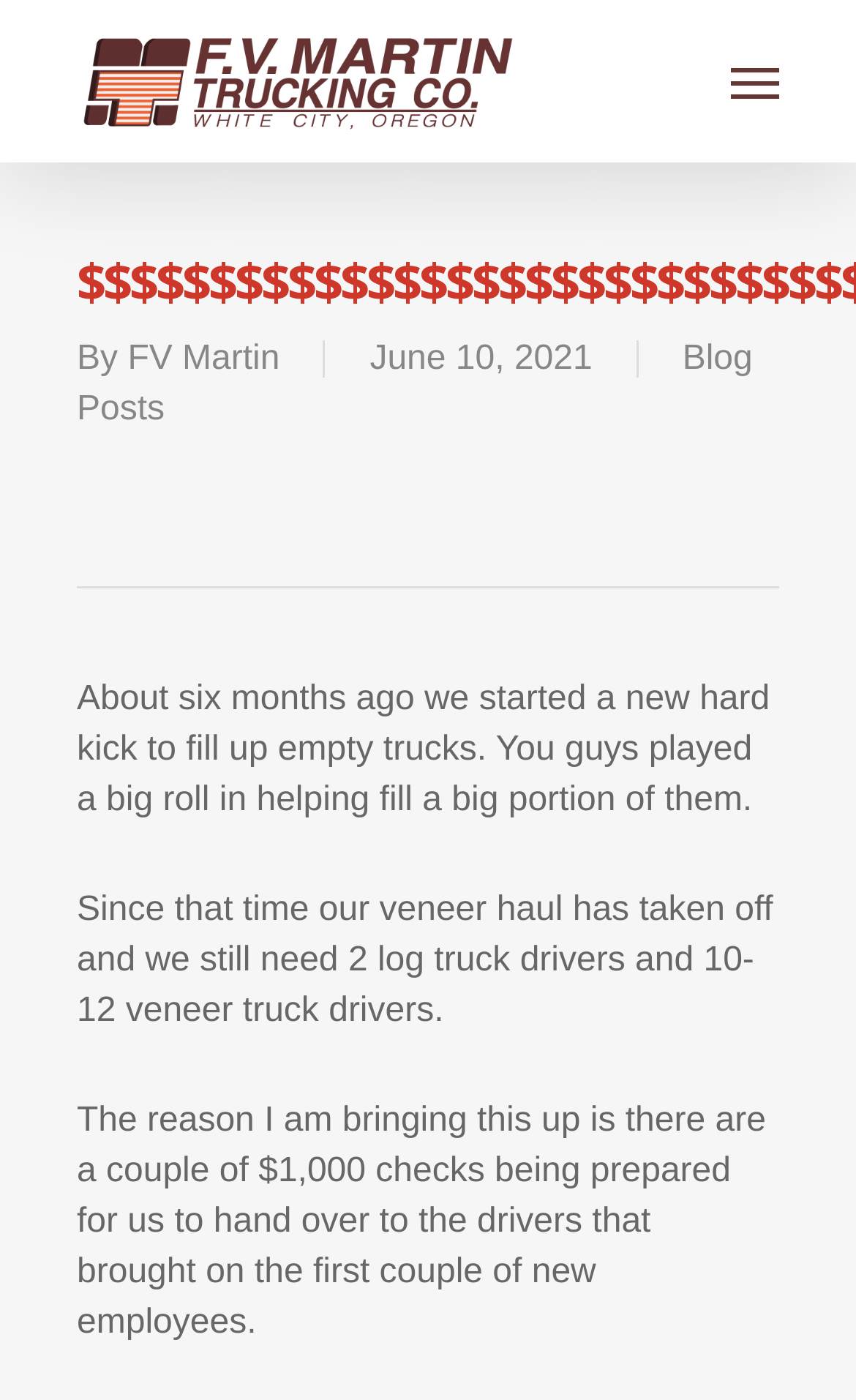Respond with a single word or phrase:
What is the amount of the checks being prepared?

$1,000